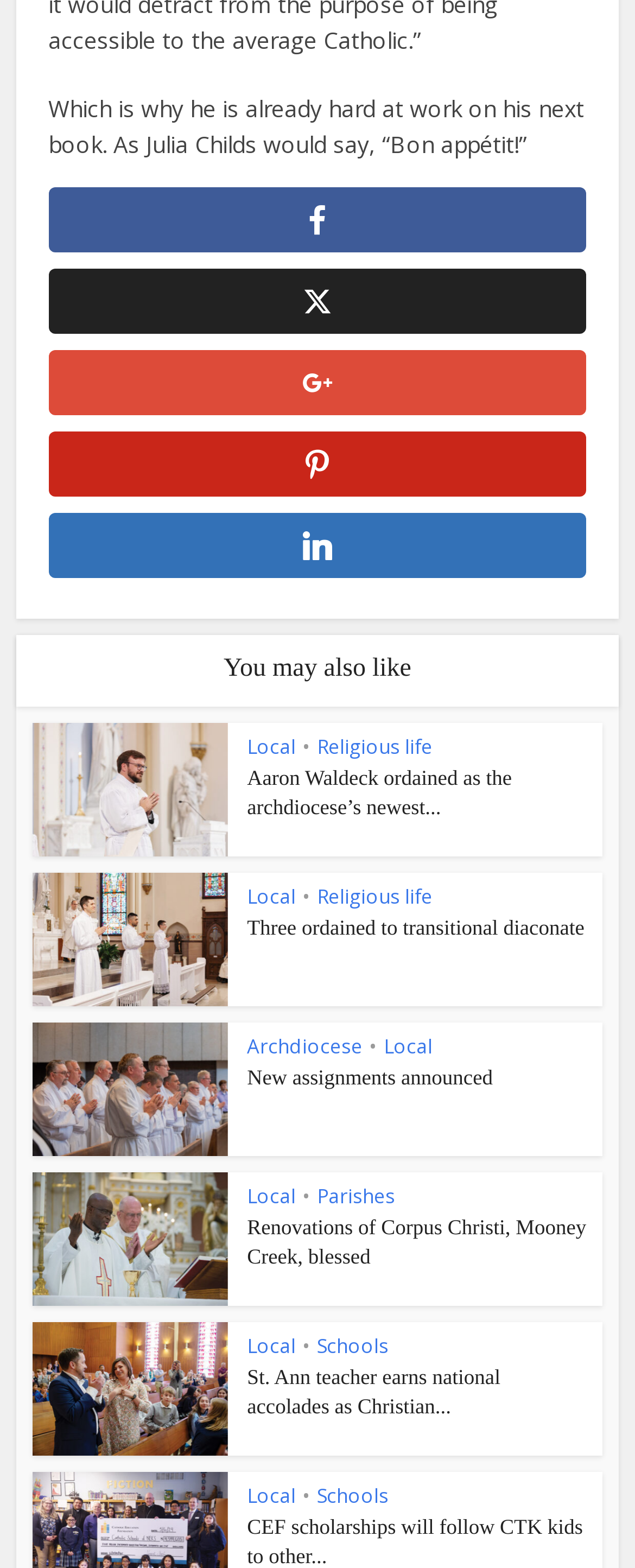Identify the bounding box for the element characterized by the following description: "New assignments announced".

[0.389, 0.679, 0.776, 0.695]